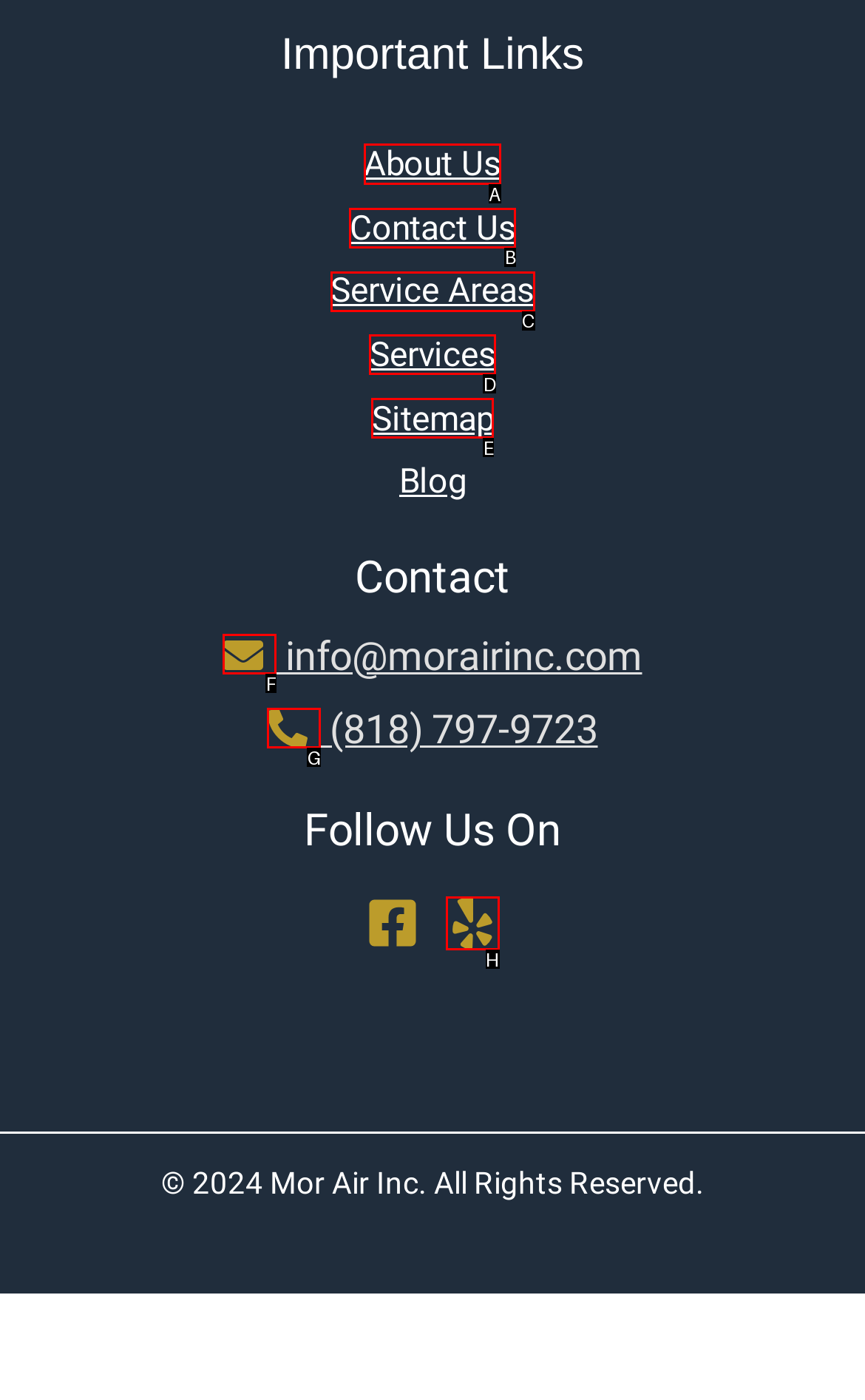Tell me the letter of the correct UI element to click for this instruction: Click on About Us. Answer with the letter only.

A